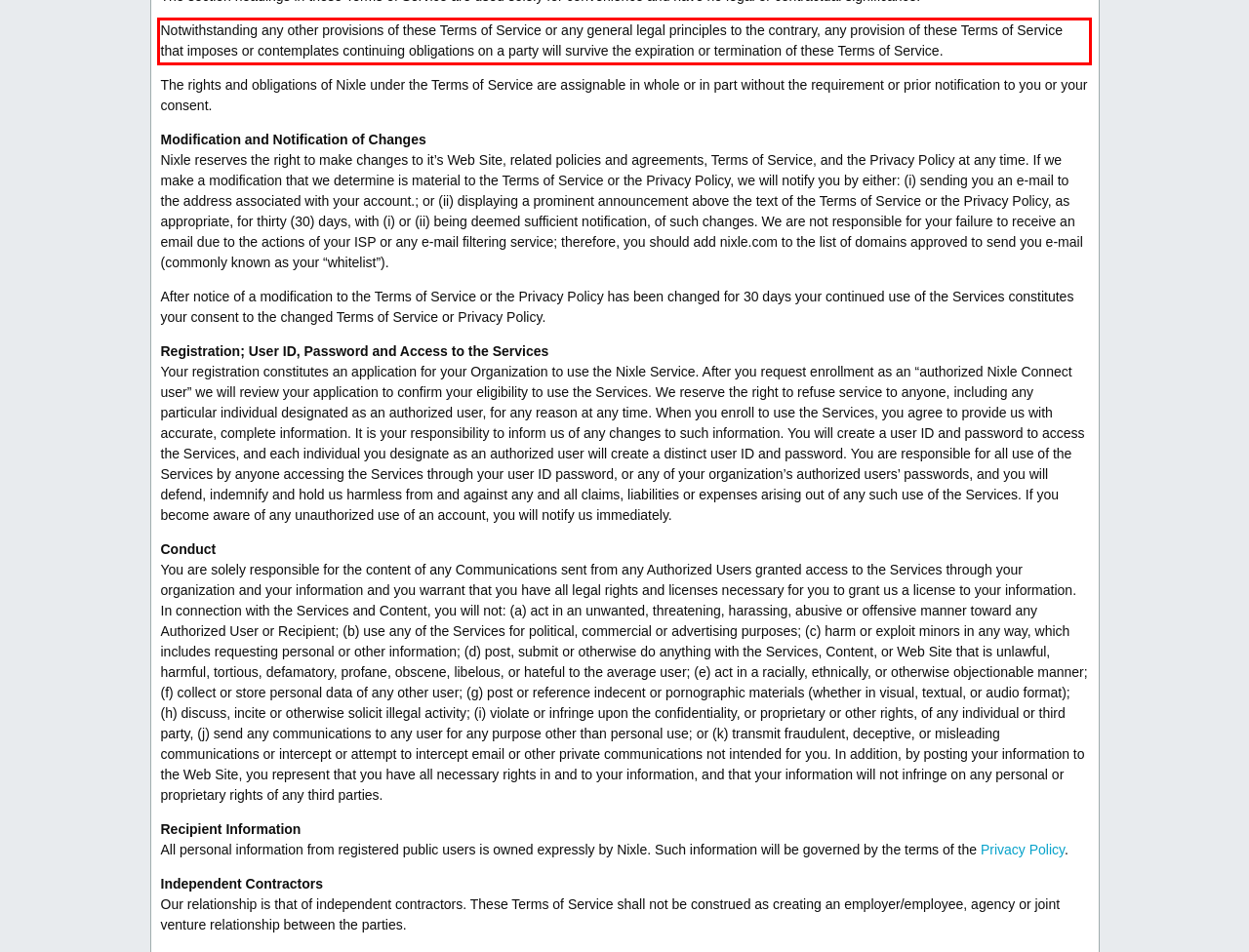Using the webpage screenshot, recognize and capture the text within the red bounding box.

Notwithstanding any other provisions of these Terms of Service or any general legal principles to the contrary, any provision of these Terms of Service that imposes or contemplates continuing obligations on a party will survive the expiration or termination of these Terms of Service.